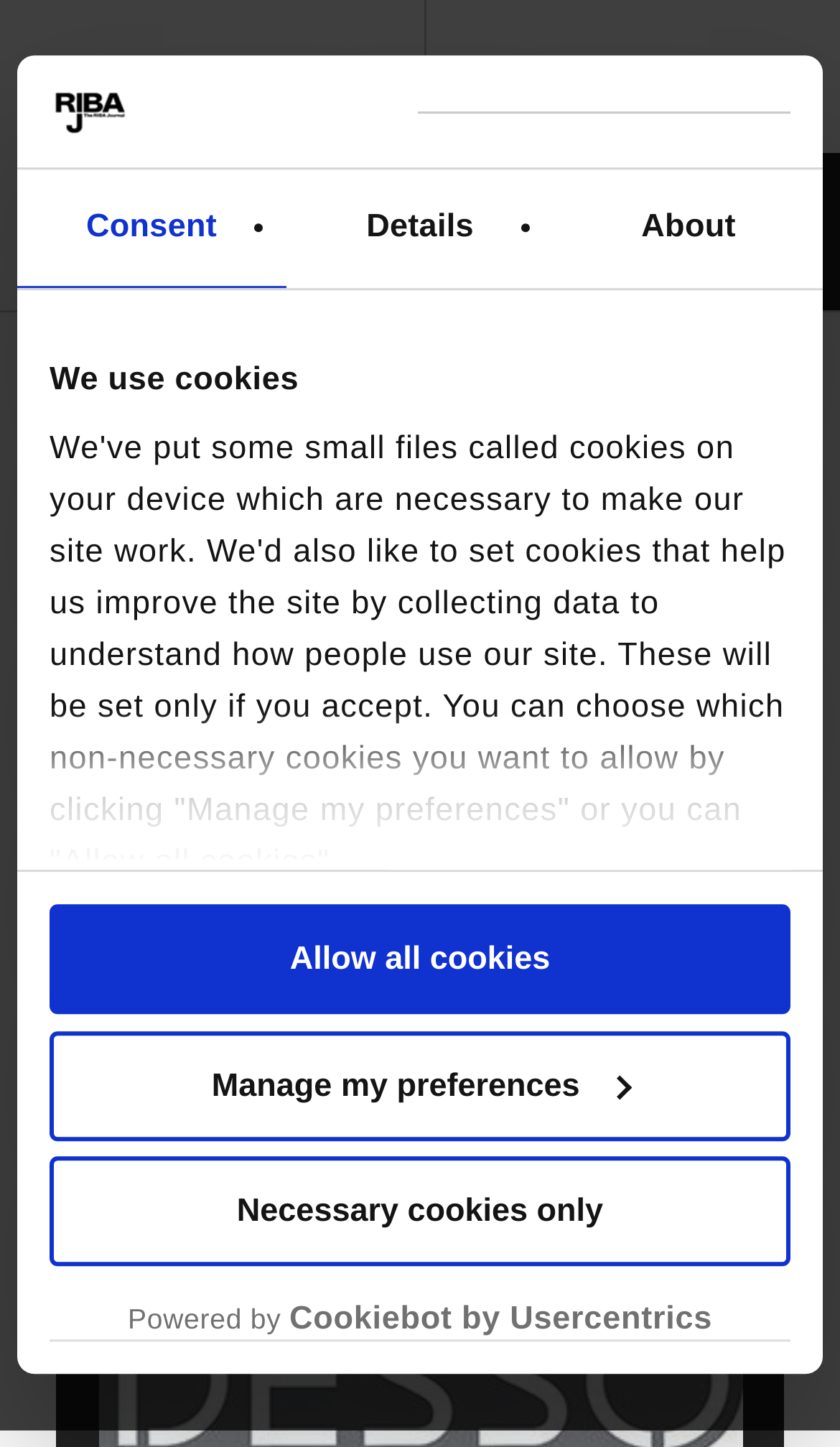Can you specify the bounding box coordinates for the region that should be clicked to fulfill this instruction: "Click Login".

[0.508, 0.019, 1.0, 0.086]